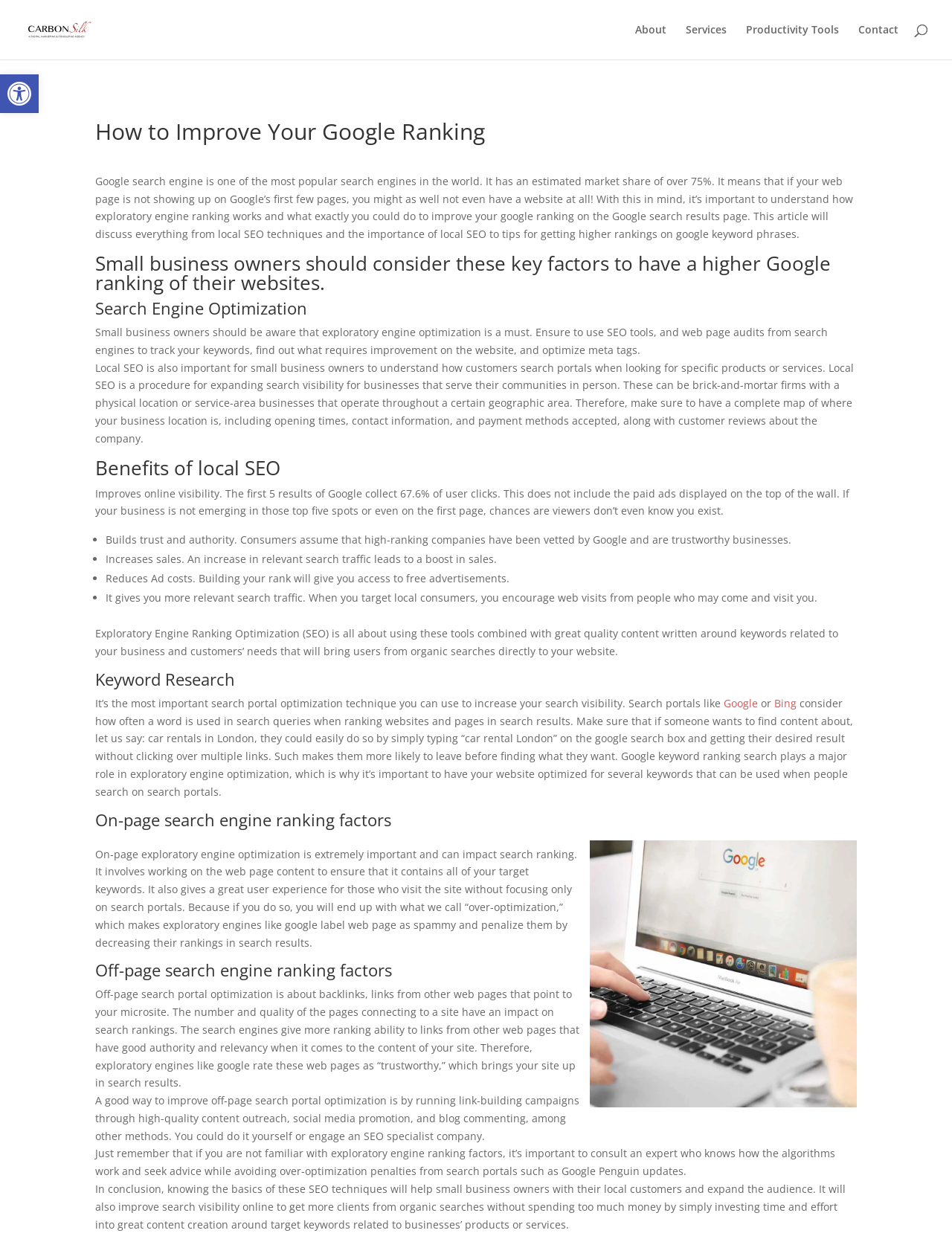Given the element description Open toolbar Accessibility Tools, identify the bounding box coordinates for the UI element on the webpage screenshot. The format should be (top-left x, top-left y, bottom-right x, bottom-right y), with values between 0 and 1.

[0.0, 0.06, 0.041, 0.091]